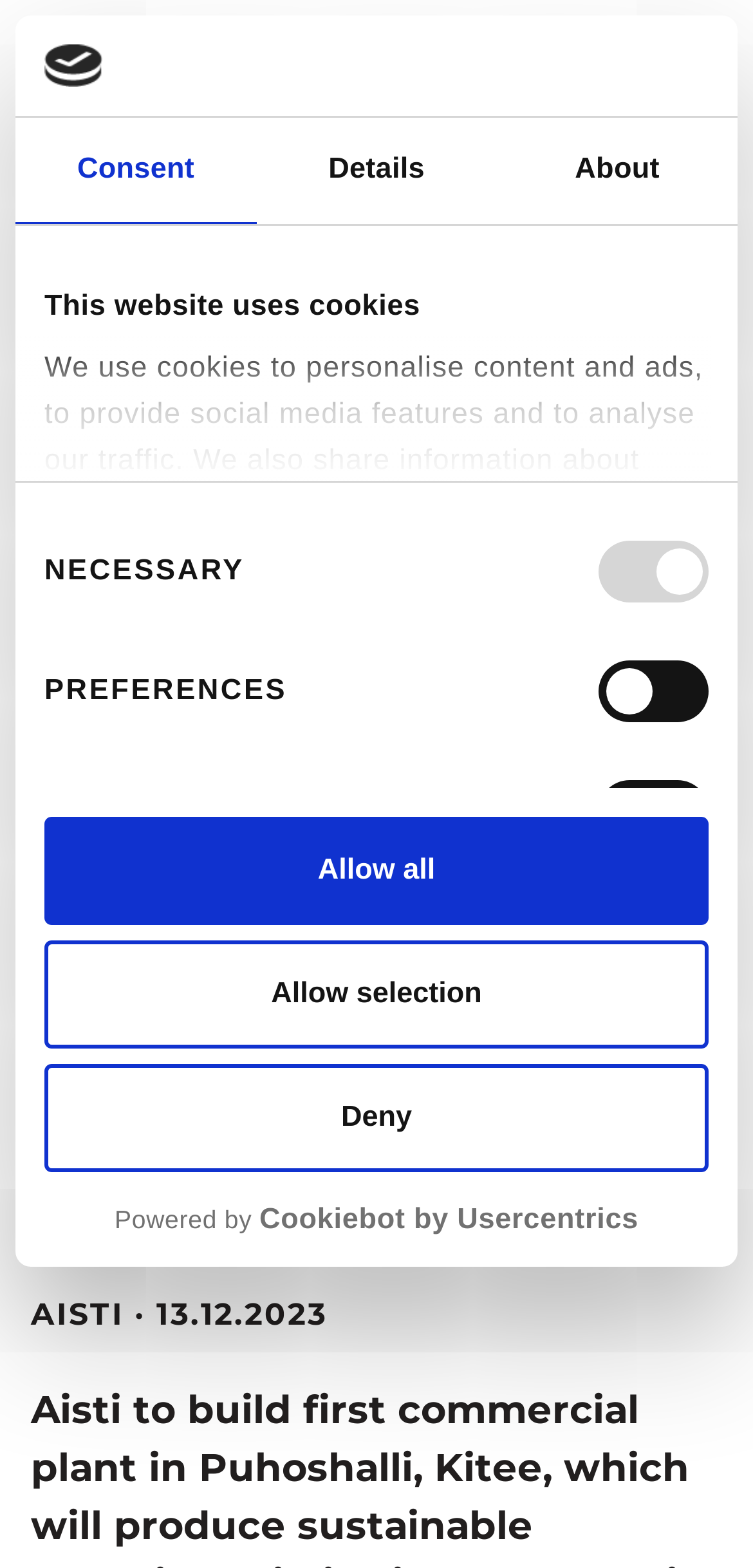Please find the top heading of the webpage and generate its text.

Aisti sets on Kitee for its first commercial factory  